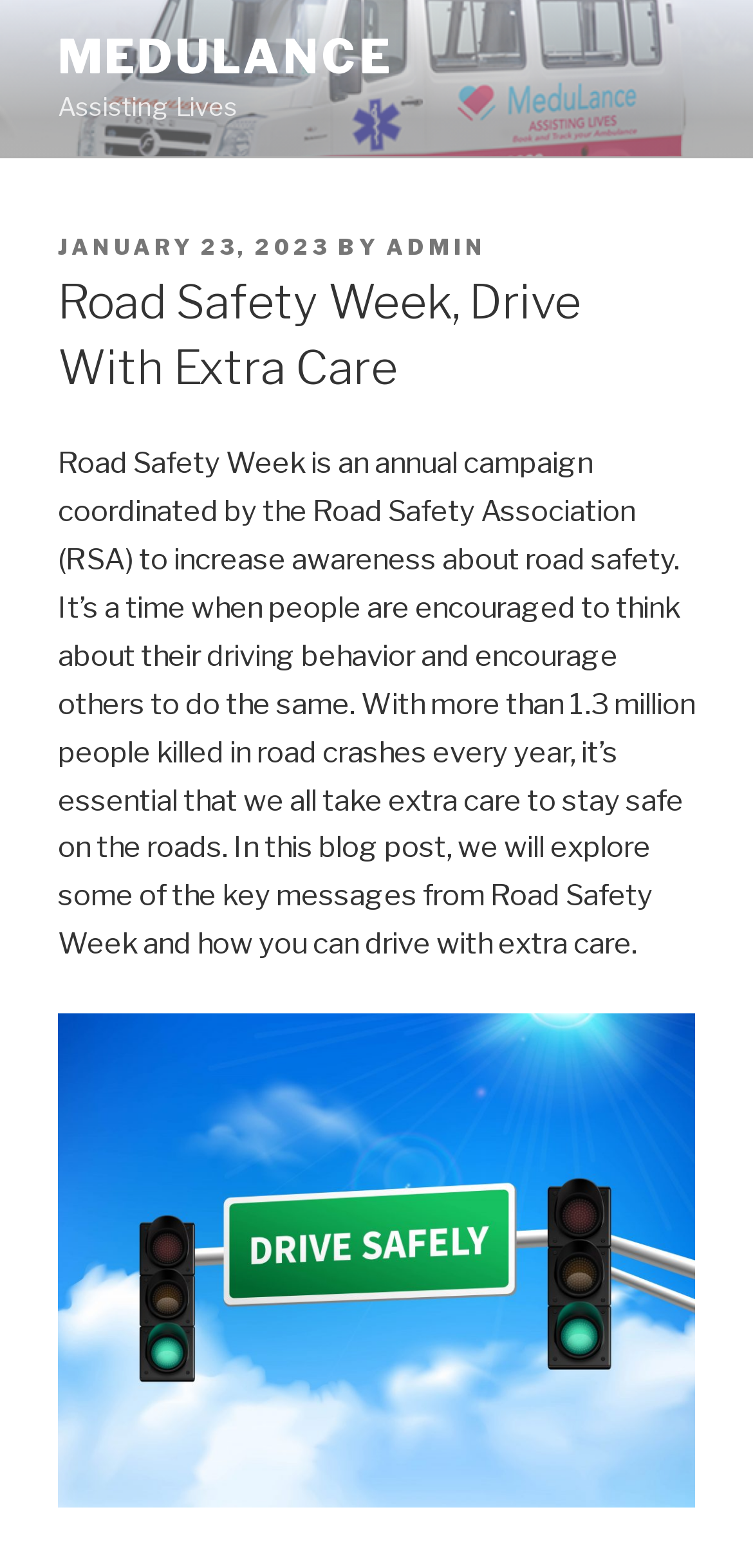What is the purpose of Road Safety Week? Based on the image, give a response in one word or a short phrase.

Increase awareness about road safety